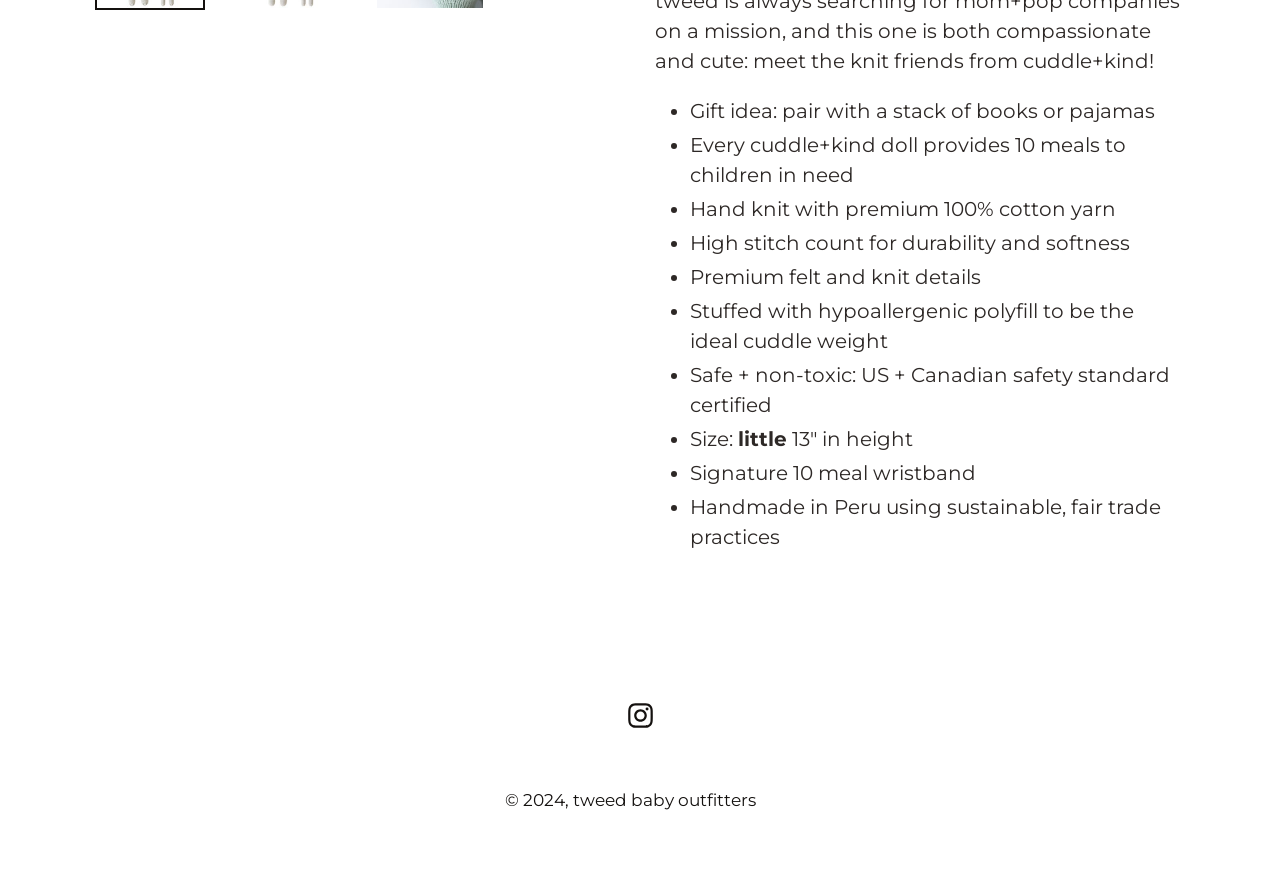Locate the UI element described by tweed baby outfitters and provide its bounding box coordinates. Use the format (top-left x, top-left y, bottom-right x, bottom-right y) with all values as floating point numbers between 0 and 1.

[0.447, 0.909, 0.59, 0.932]